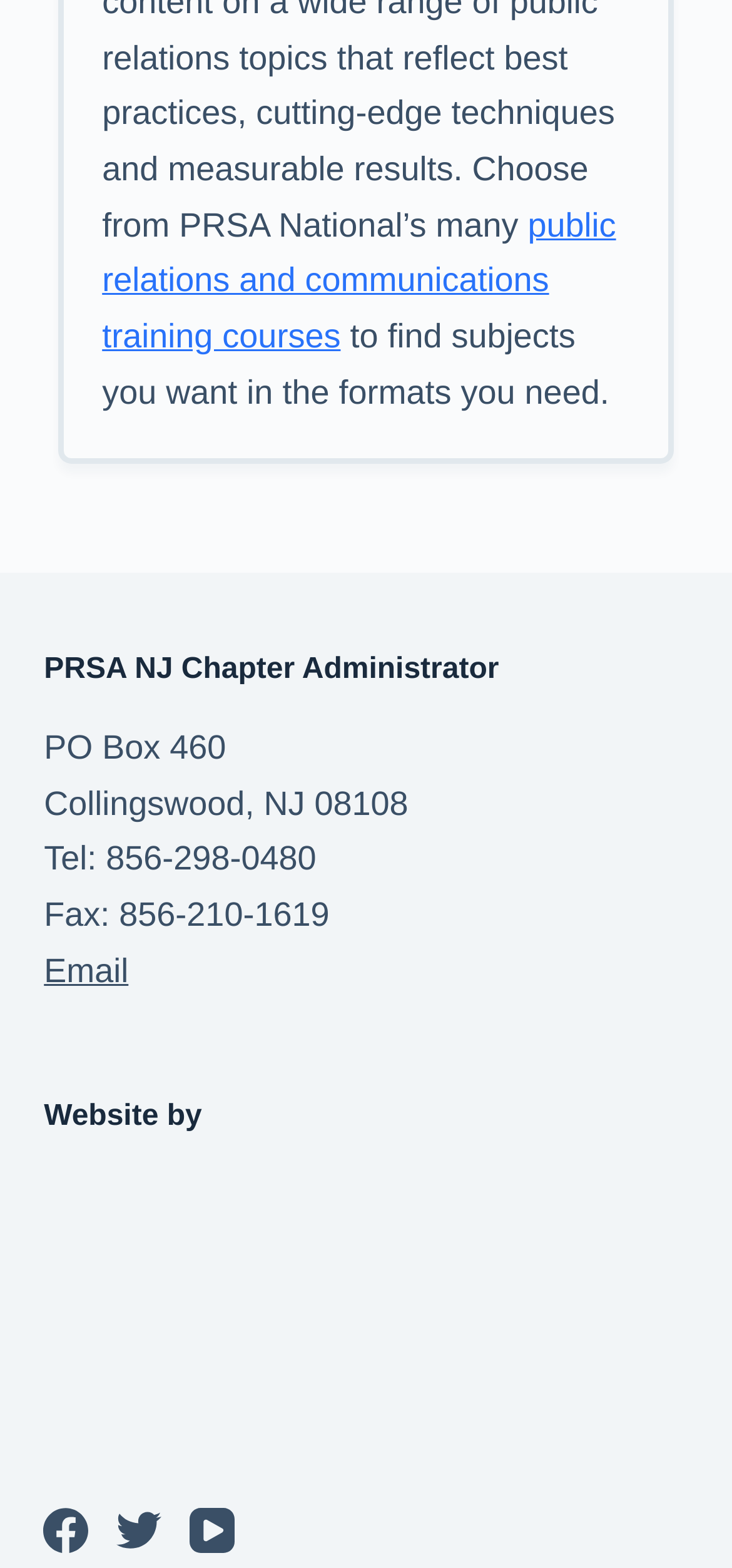What is the administrator's address?
From the screenshot, provide a brief answer in one word or phrase.

PO Box 460, Collingswood, NJ 08108